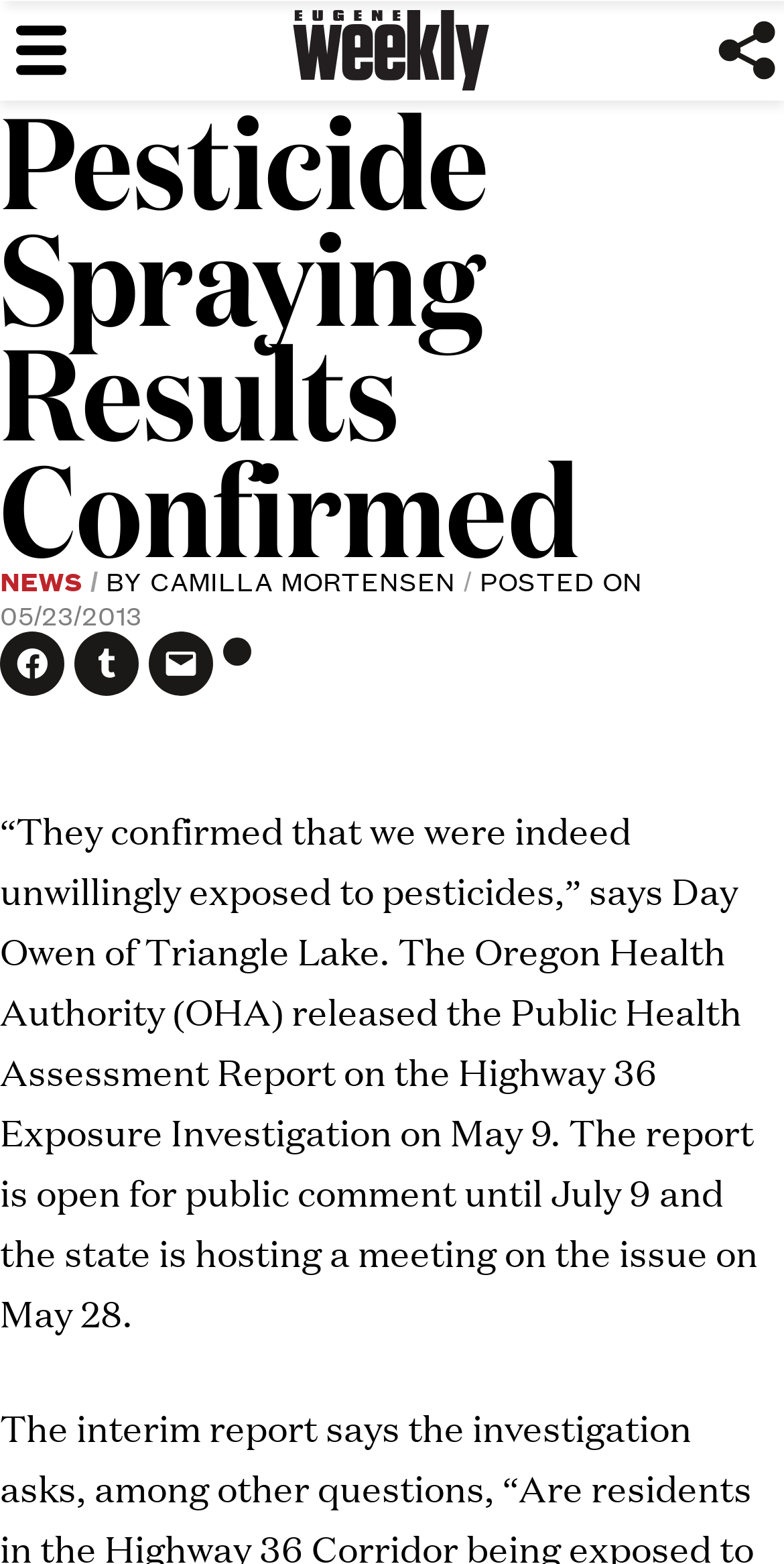Determine the bounding box coordinates of the target area to click to execute the following instruction: "Click the MENU button."

[0.0, 0.0, 0.227, 0.064]